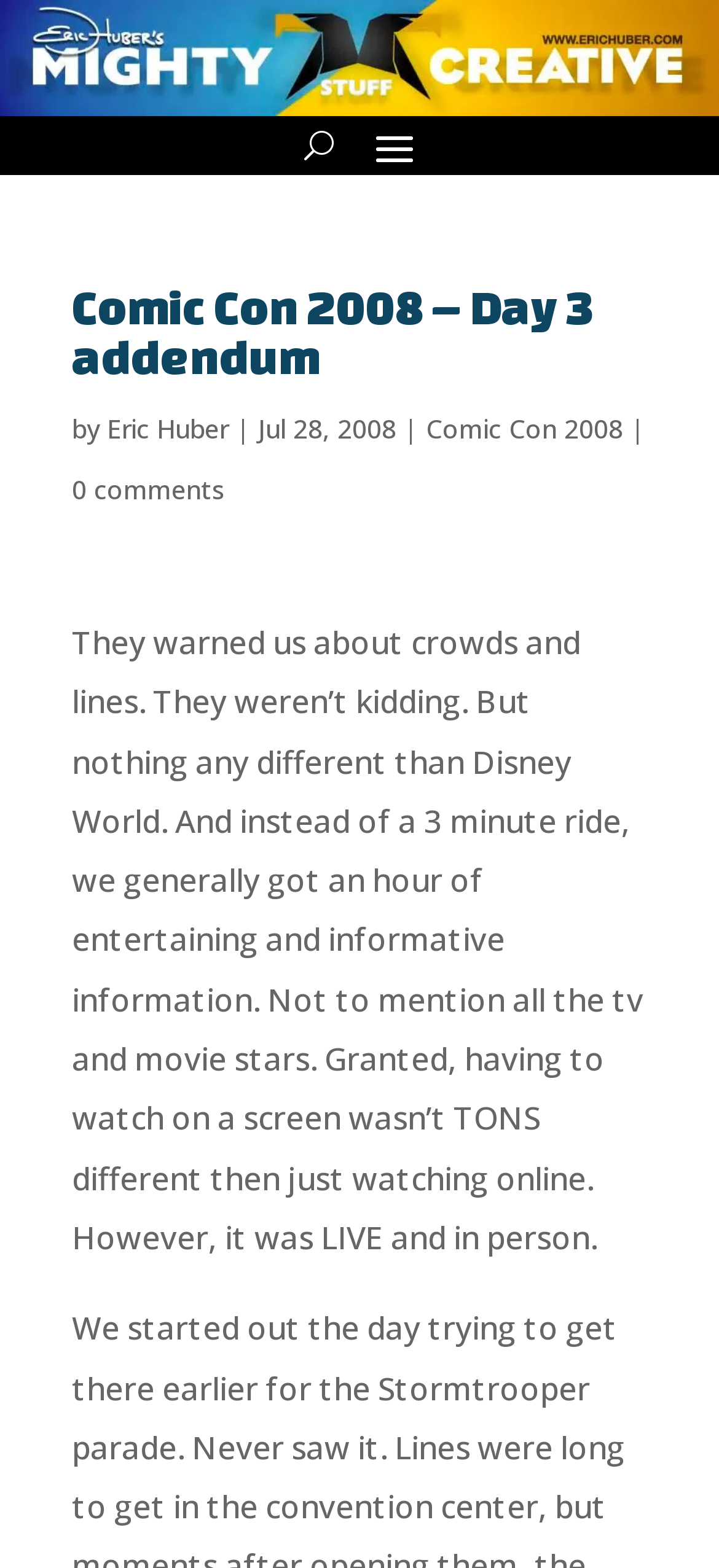Provide the bounding box coordinates of the UI element this sentence describes: "GoDaddy".

None